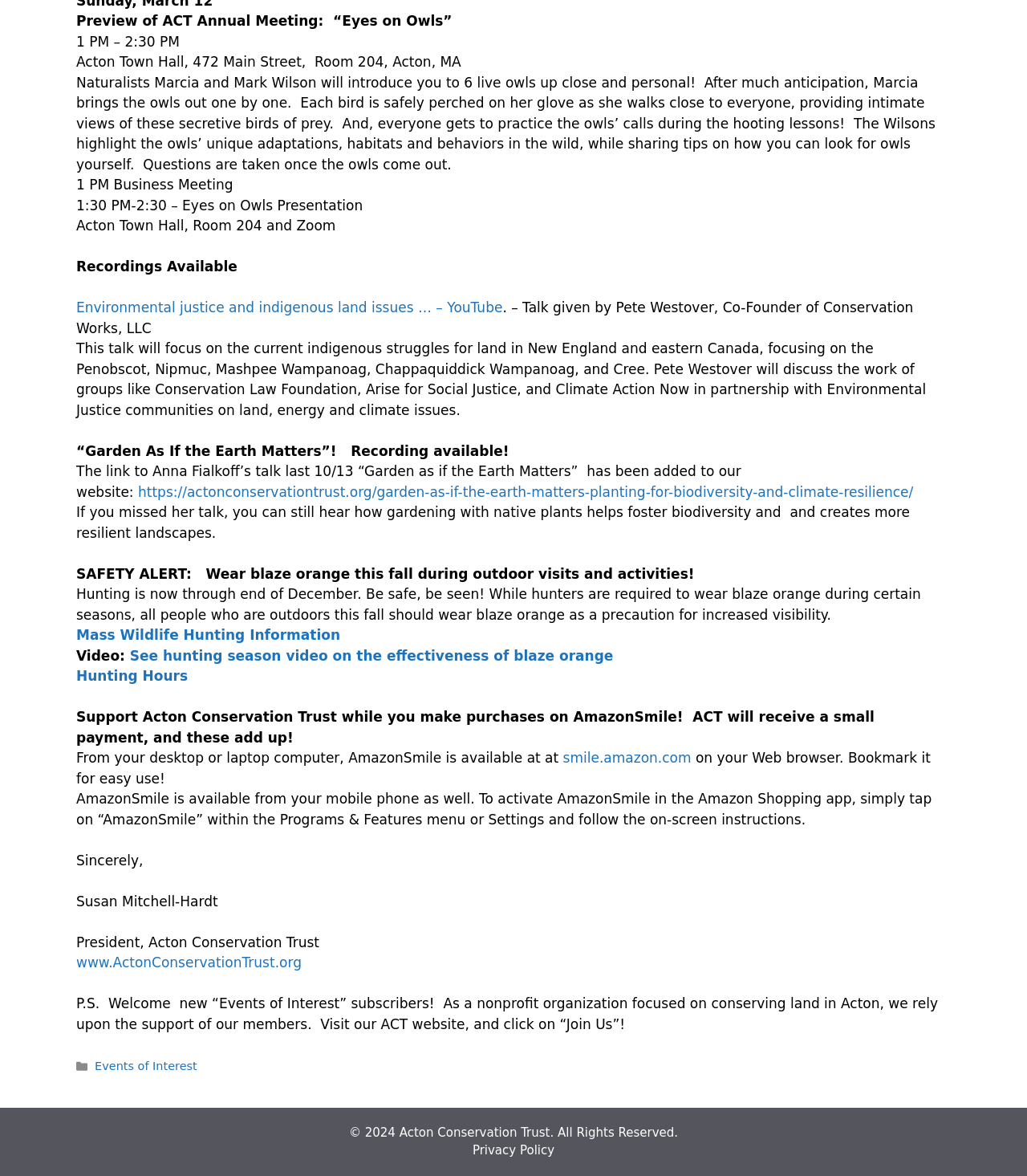Answer the question below in one word or phrase:
Who is the President of Acton Conservation Trust?

Susan Mitchell-Hardt